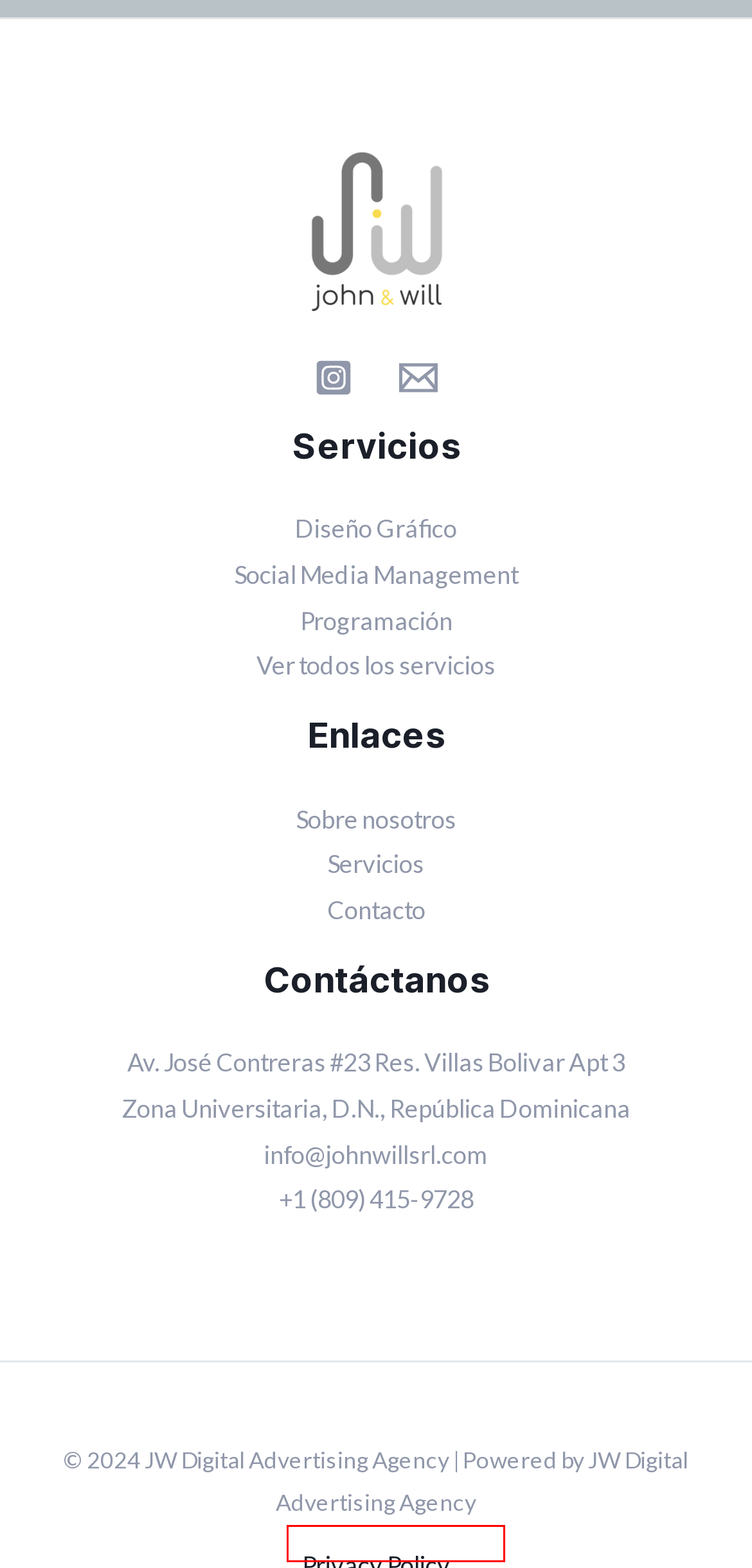You have a screenshot of a webpage with a red bounding box around an element. Choose the best matching webpage description that would appear after clicking the highlighted element. Here are the candidates:
A. About – JW Digital Advertising Agency
B. PANEN77 - Bandar Togel Online & Result Togel HK Hari Ini
C. Uncategorized – JW Digital Advertising Agency
D. Page not found – Dinas Dukcapil Kabupaten Seluma
E. Account Suspended
F. Contact – JW Digital Advertising Agency
G. PanenGG - Daftar Judi Slot Online Terpercaya Bonus Besar
H. NEO: Networking and Emerging Optimization

E